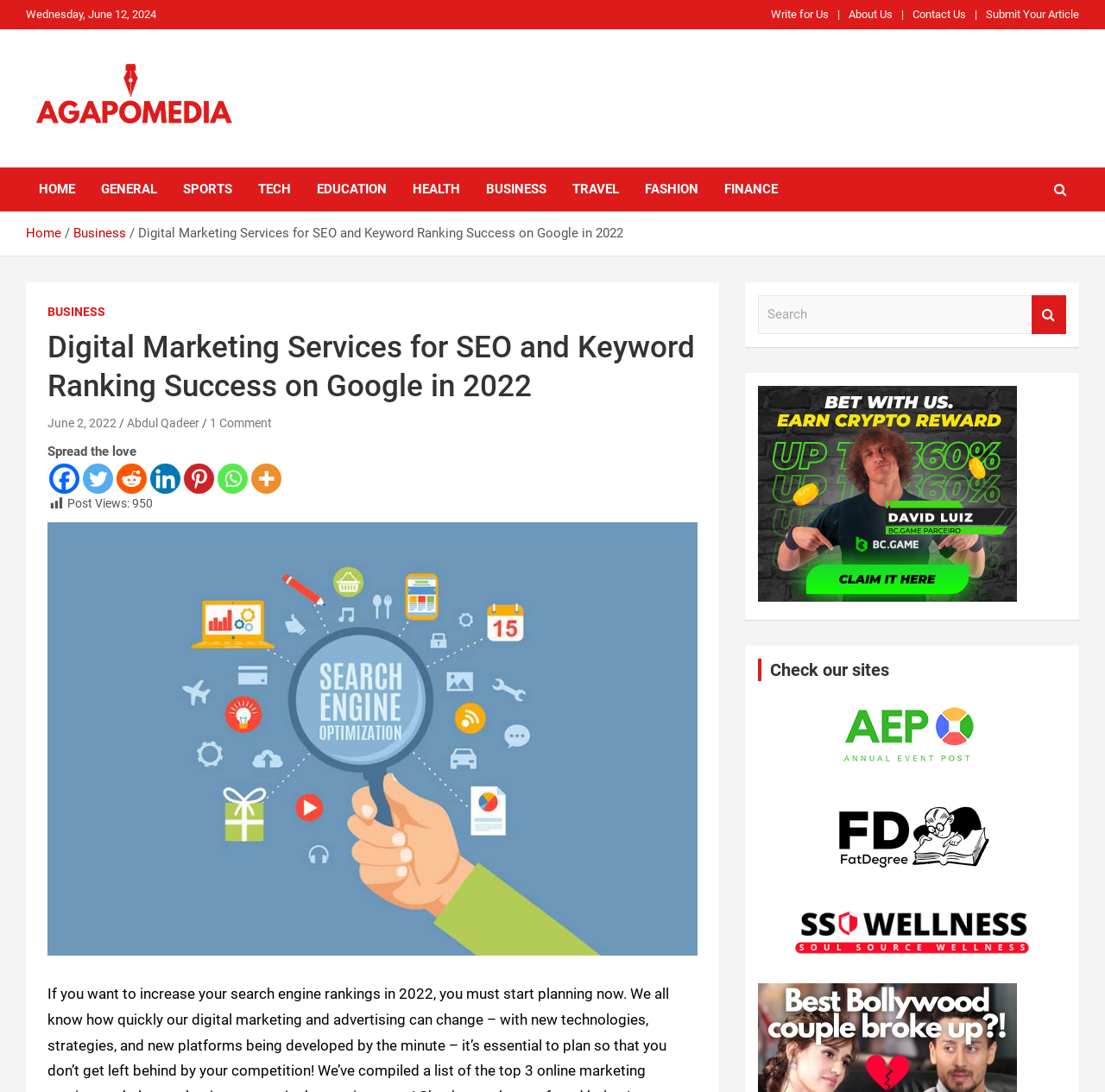Carefully examine the image and provide an in-depth answer to the question: What is the name of the website?

The name of the website can be found in the top-left corner of the webpage, where it says 'Agapo Media' in a heading element.